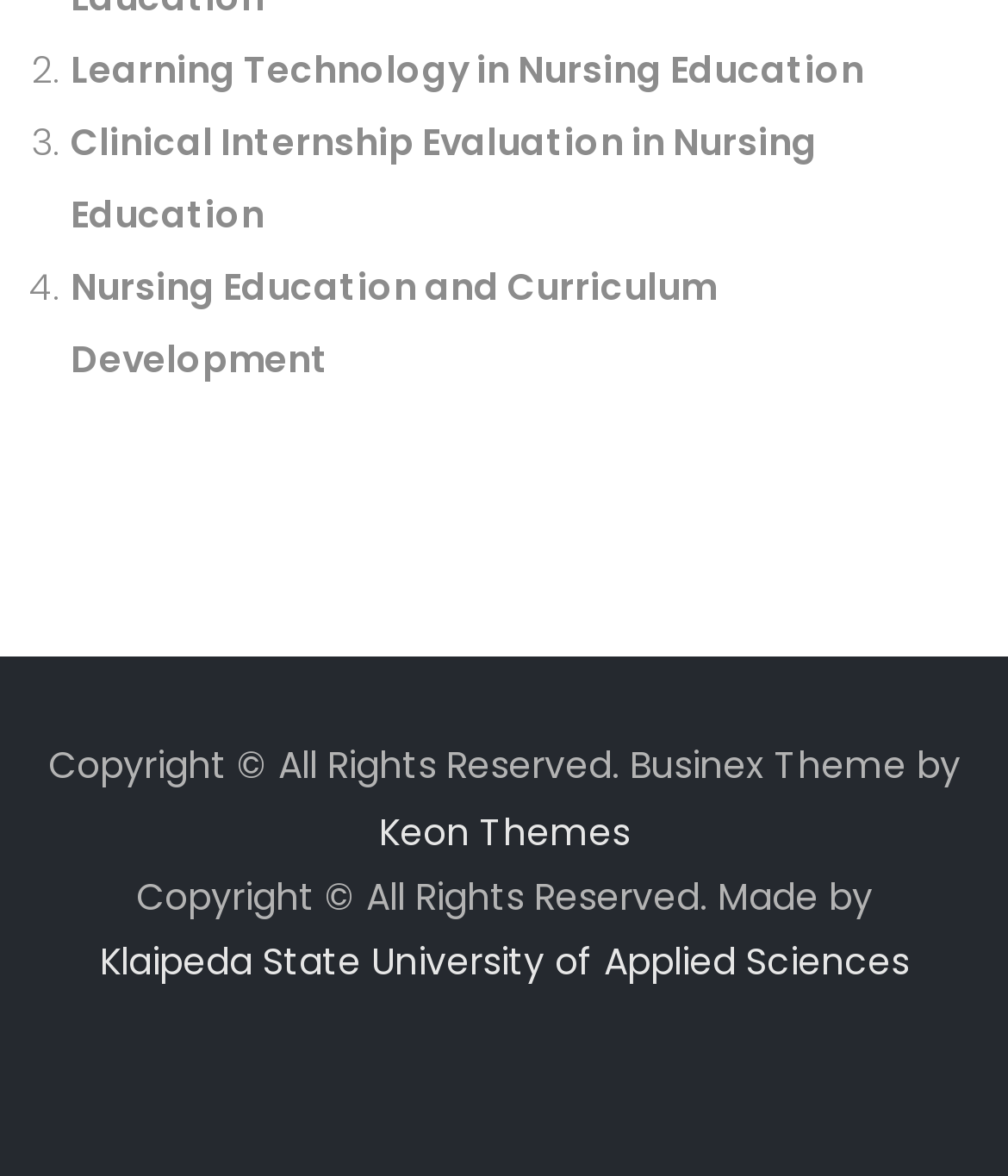Please determine the bounding box of the UI element that matches this description: Keon Themes. The coordinates should be given as (top-left x, top-left y, bottom-right x, bottom-right y), with all values between 0 and 1.

[0.376, 0.681, 0.624, 0.736]